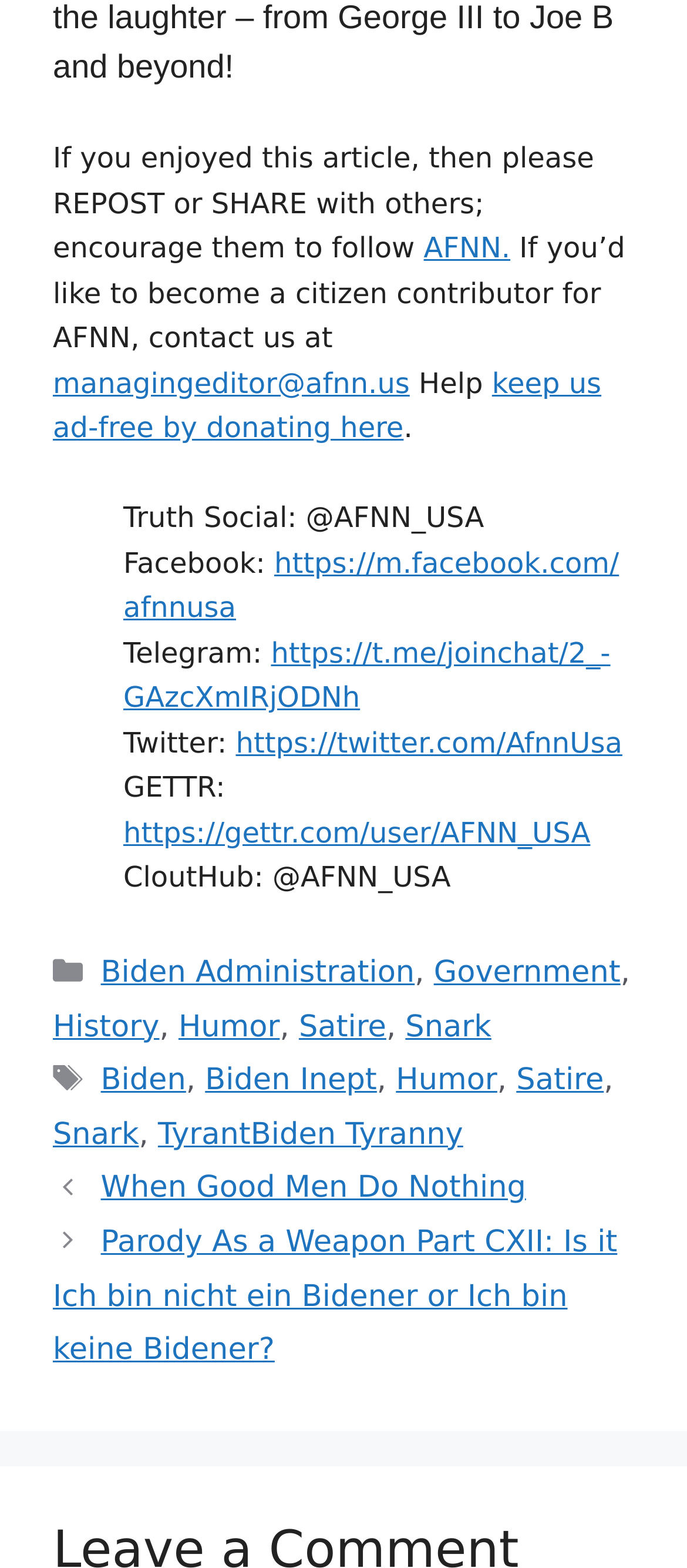Please locate the bounding box coordinates of the element that should be clicked to complete the given instruction: "Contact the managing editor".

[0.077, 0.233, 0.596, 0.255]